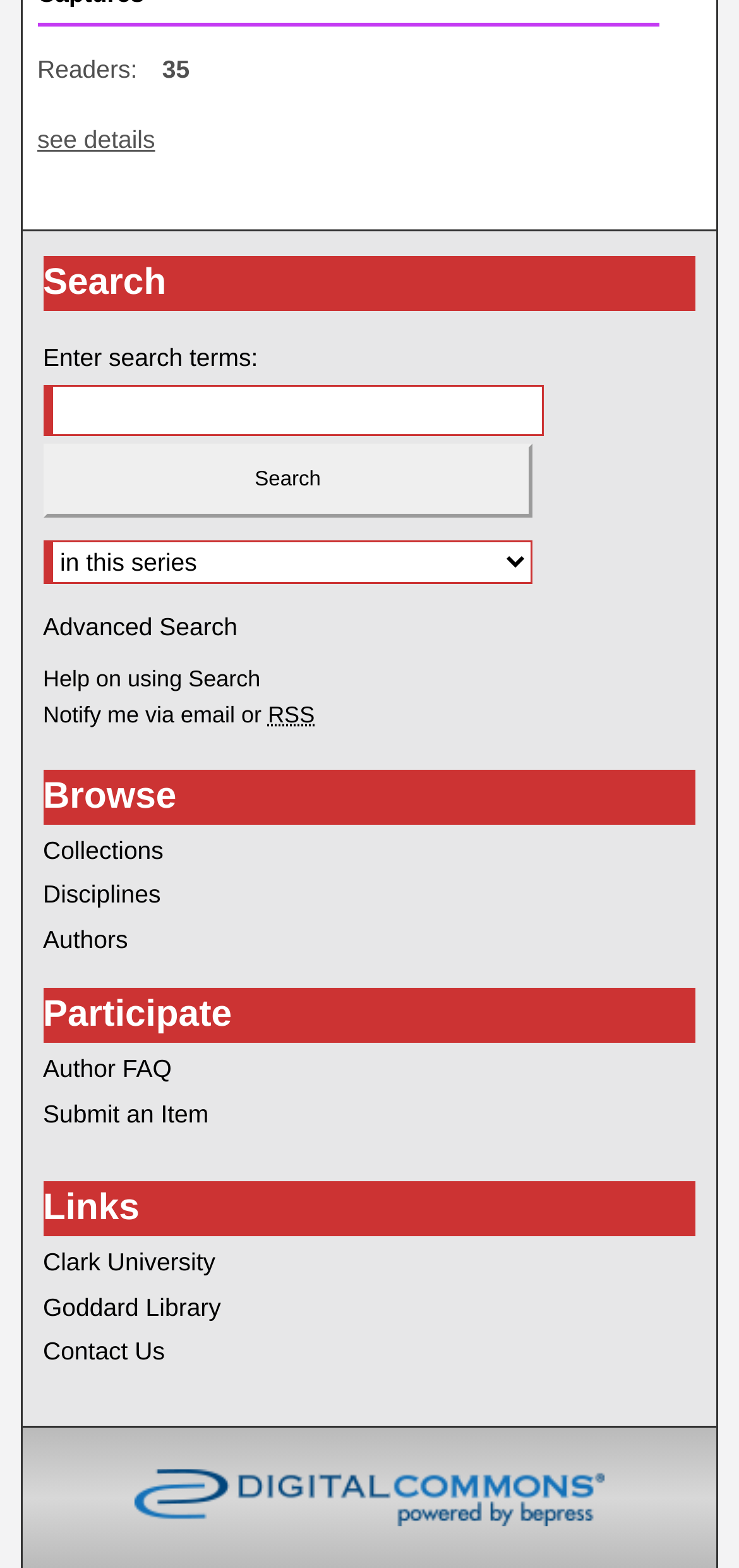Please determine the bounding box coordinates for the UI element described here. Use the format (top-left x, top-left y, bottom-right x, bottom-right y) with values bounded between 0 and 1: Donate Now

None